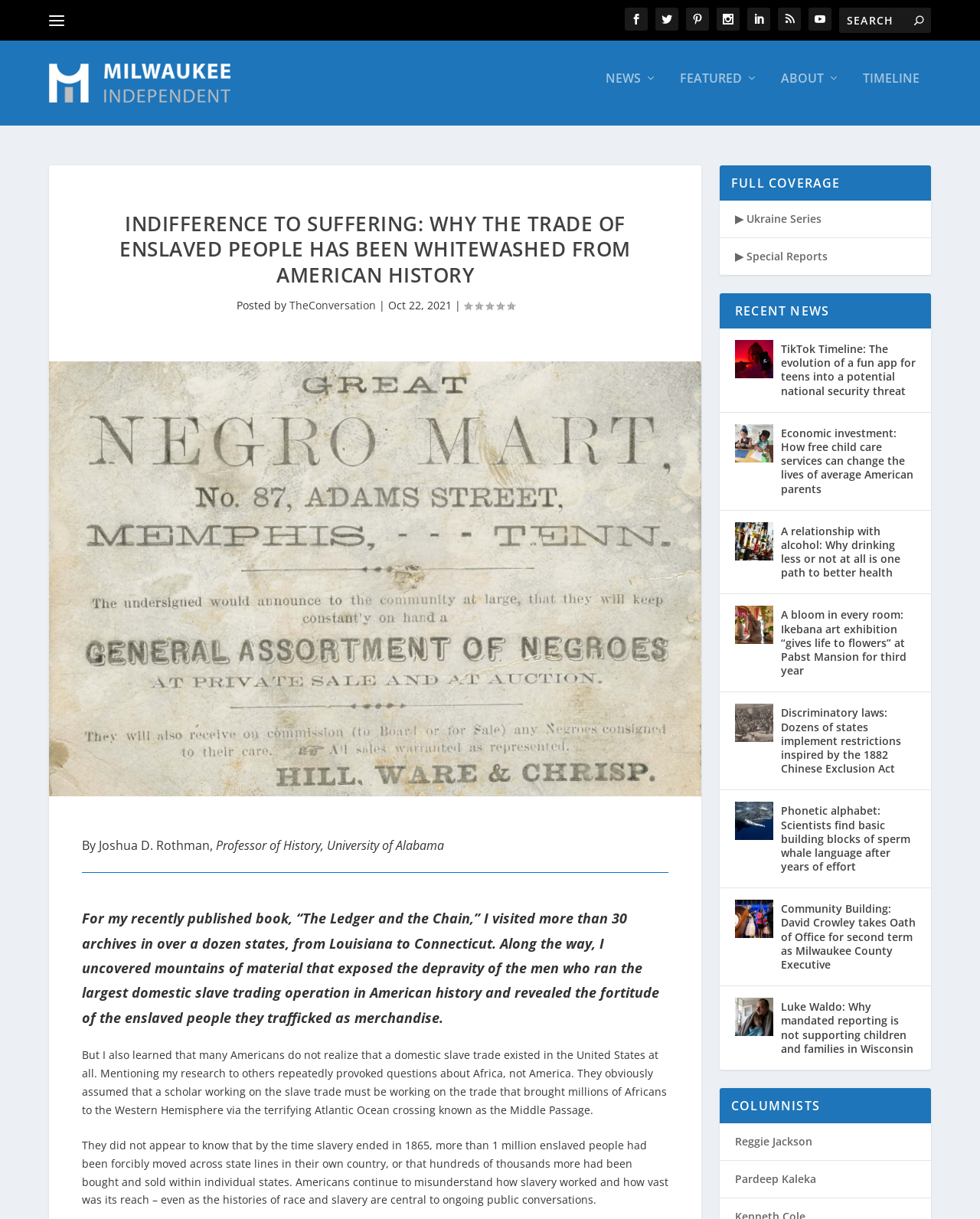Given the element description name="s" placeholder="Search" title="Search for:", predict the bounding box coordinates for the UI element in the webpage screenshot. The format should be (top-left x, top-left y, bottom-right x, bottom-right y), and the values should be between 0 and 1.

[0.856, 0.006, 0.95, 0.027]